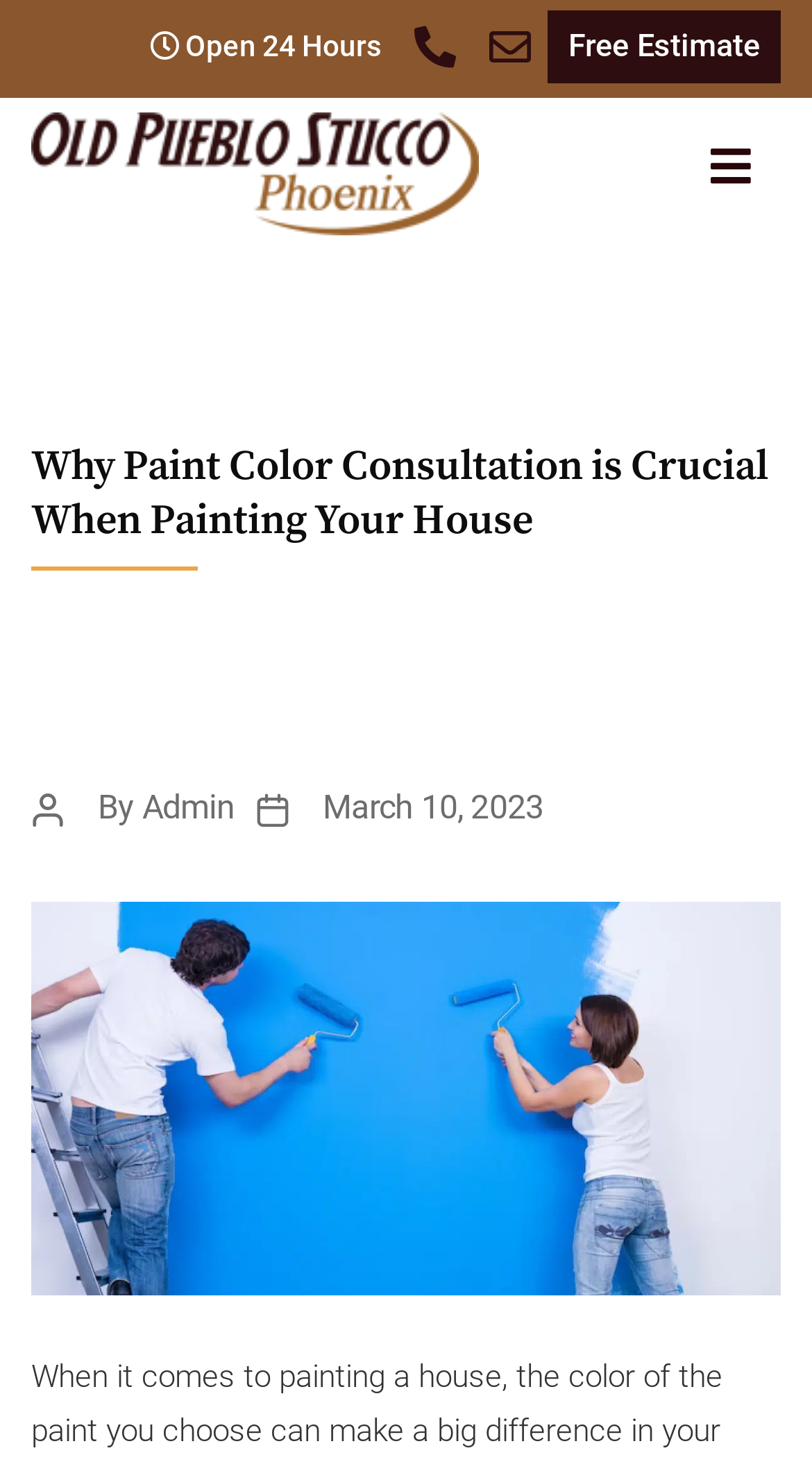Answer the question below with a single word or a brief phrase: 
Who wrote the article?

Admin